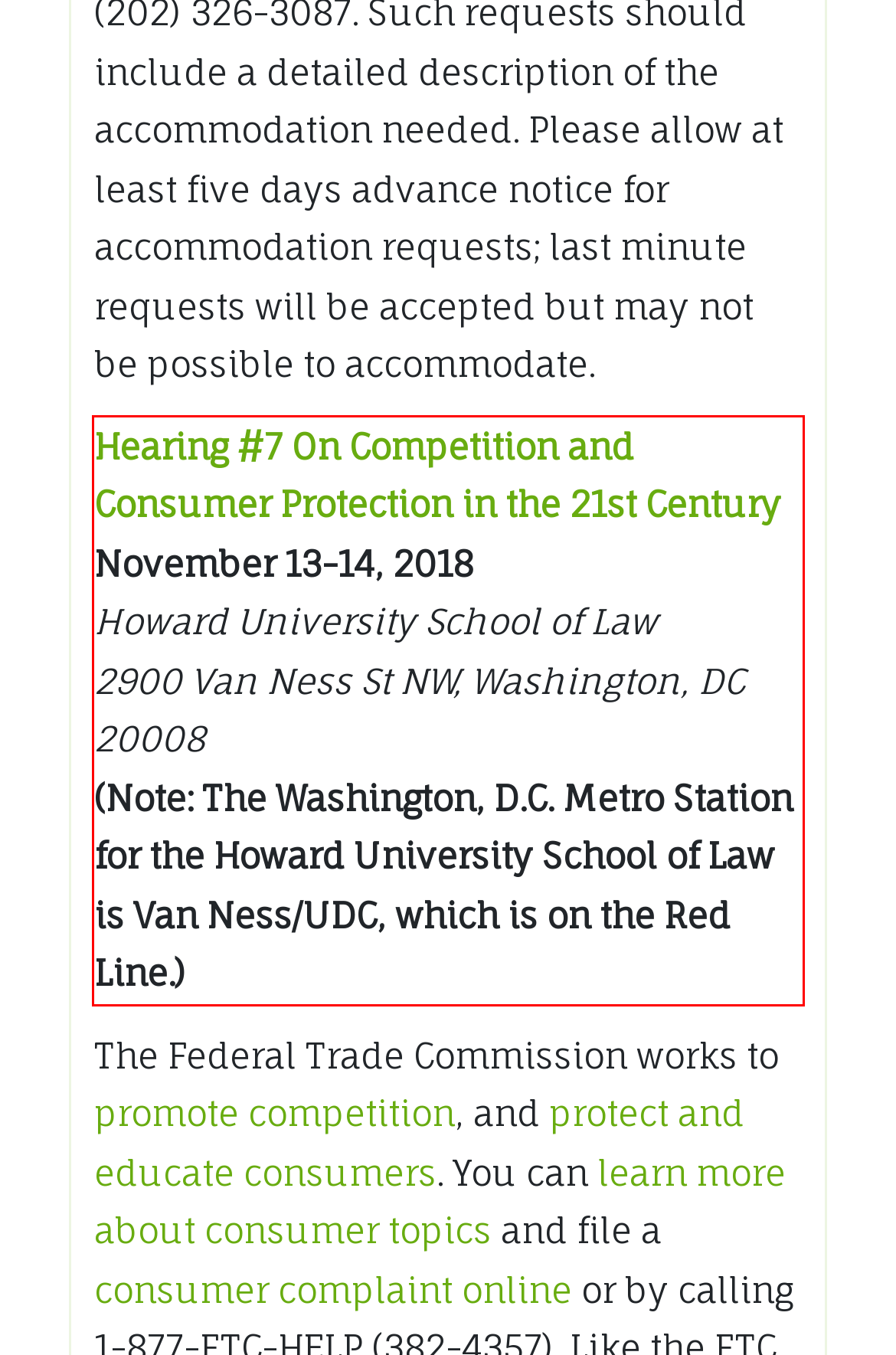You are provided with a screenshot of a webpage that includes a UI element enclosed in a red rectangle. Extract the text content inside this red rectangle.

Hearing #7 On Competition and Consumer Protection in the 21st Century November 13-14, 2018 Howard University School of Law 2900 Van Ness St NW, Washington, DC 20008 (Note: The Washington, D.C. Metro Station for the Howard University School of Law is Van Ness/UDC, which is on the Red Line.)